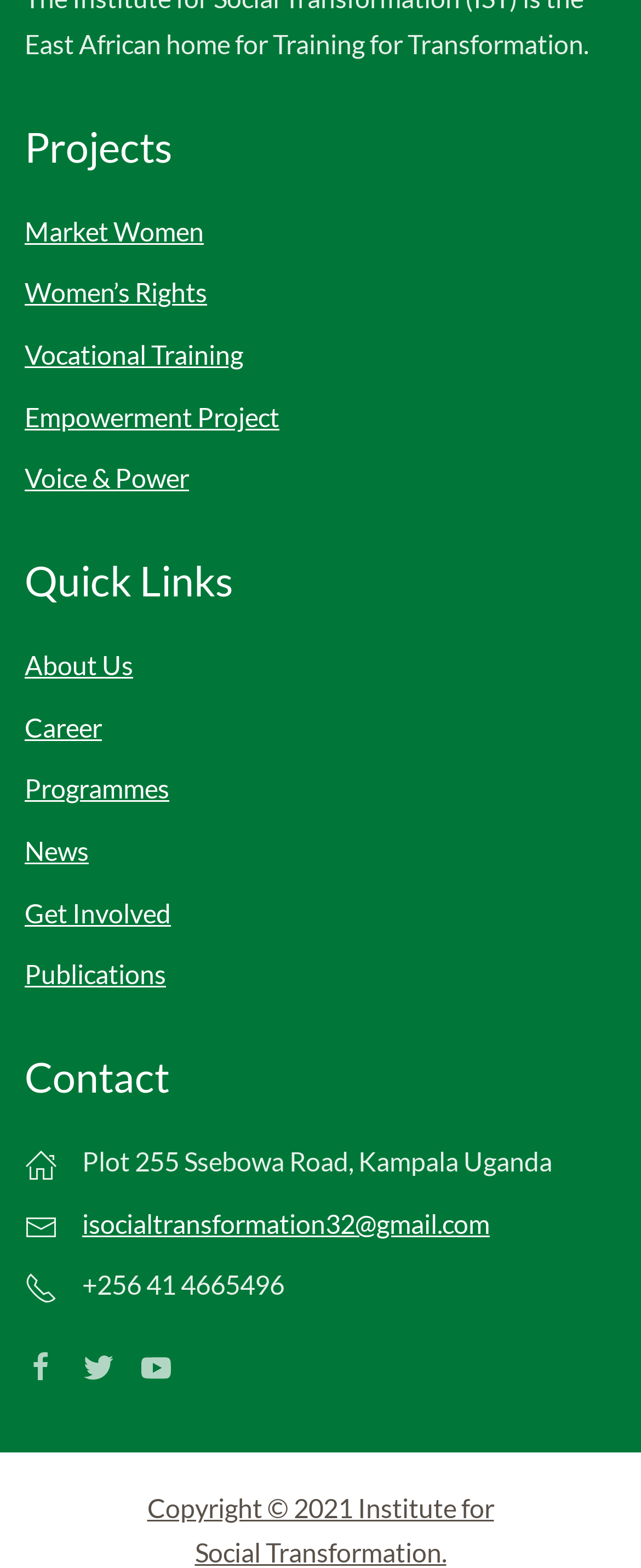What is the address of the institute?
Please provide a comprehensive and detailed answer to the question.

I found the address of the institute under the 'Contact' heading, which is 'Plot 255 Ssebowa Road, Kampala Uganda'.